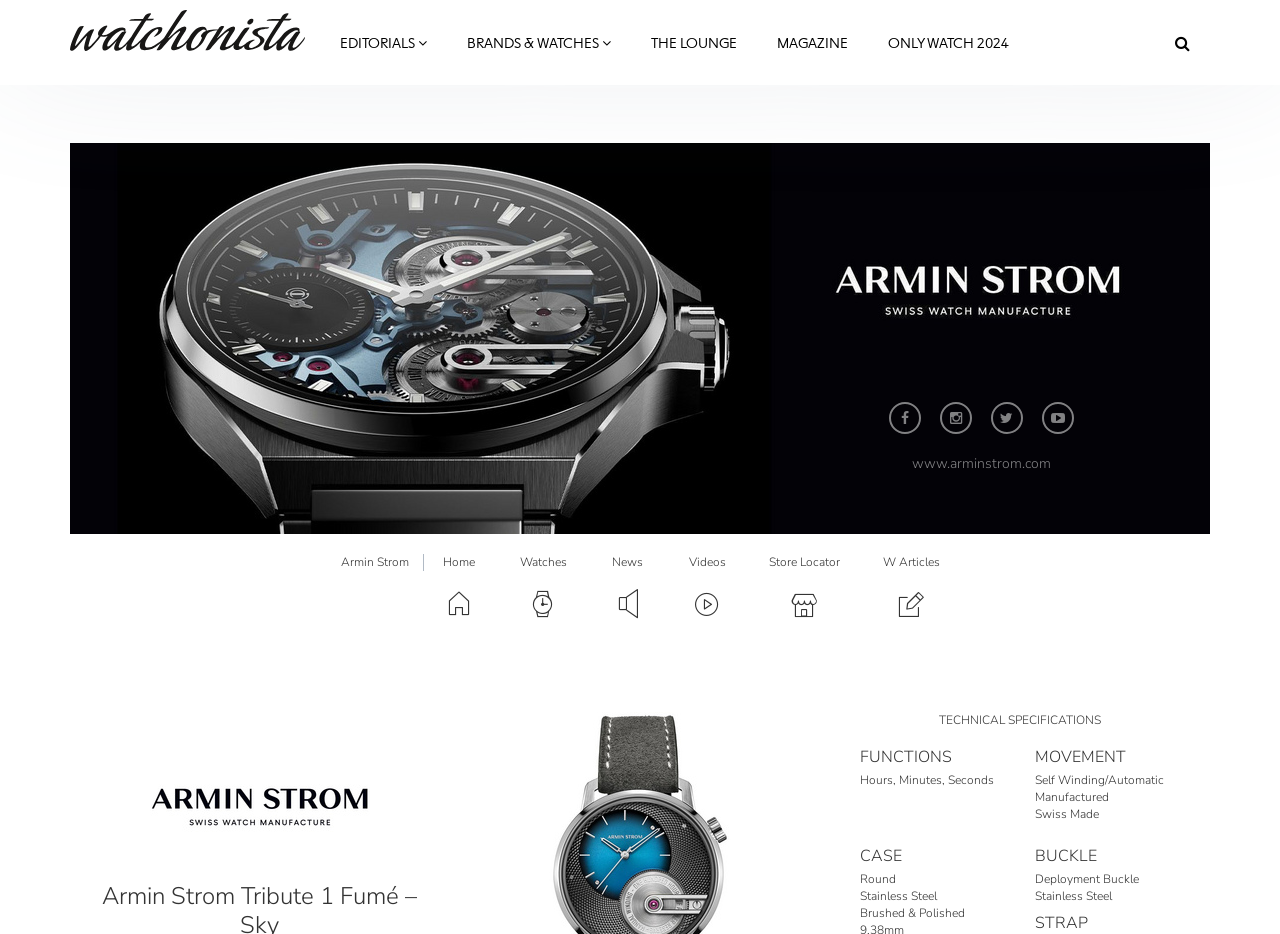Explain the webpage in detail, including its primary components.

The webpage is about the Armin Strom Tribute 1 Fumé – Sky watch. At the top, there is a navigation menu with links to "Skip to main content", "Watchonista", "EDITORIALS", "BRANDS & WATCHES", "THE LOUNGE", "MAGAZINE", "ONLY WATCH 2024", and a search icon. Below the navigation menu, there is a banner with the Watchonista logo and a heading "Armin Strom on Watchonista".

On the left side, there are social media links to Facebook, Instagram, Twitter, and Youtube, as well as a link to the Armin Strom website. Above these links, there is a heading "Armin Strom" and a navigation menu with links to "Home", "Watches", "News", "Videos", "Store Locator", and "W Articles".

The main content of the page is about the Armin Strom Tribute 1 Fumé – Sky watch. There is a heading "ARMIN STROM" and a subheading "Armin Strom Tribute 1 Fumé – Sky". Below this, there are technical specifications of the watch, including sections for "FUNCTIONS", "MOVEMENT", "CASE", "BUCKLE", and "STRAP". Each section has several static text elements listing the details of the watch, such as hours, minutes, seconds, movement type, case material, and buckle type.

There are two images on the page, one is the Watchonista logo and the other is an image related to Armin Strom on Watchonista.